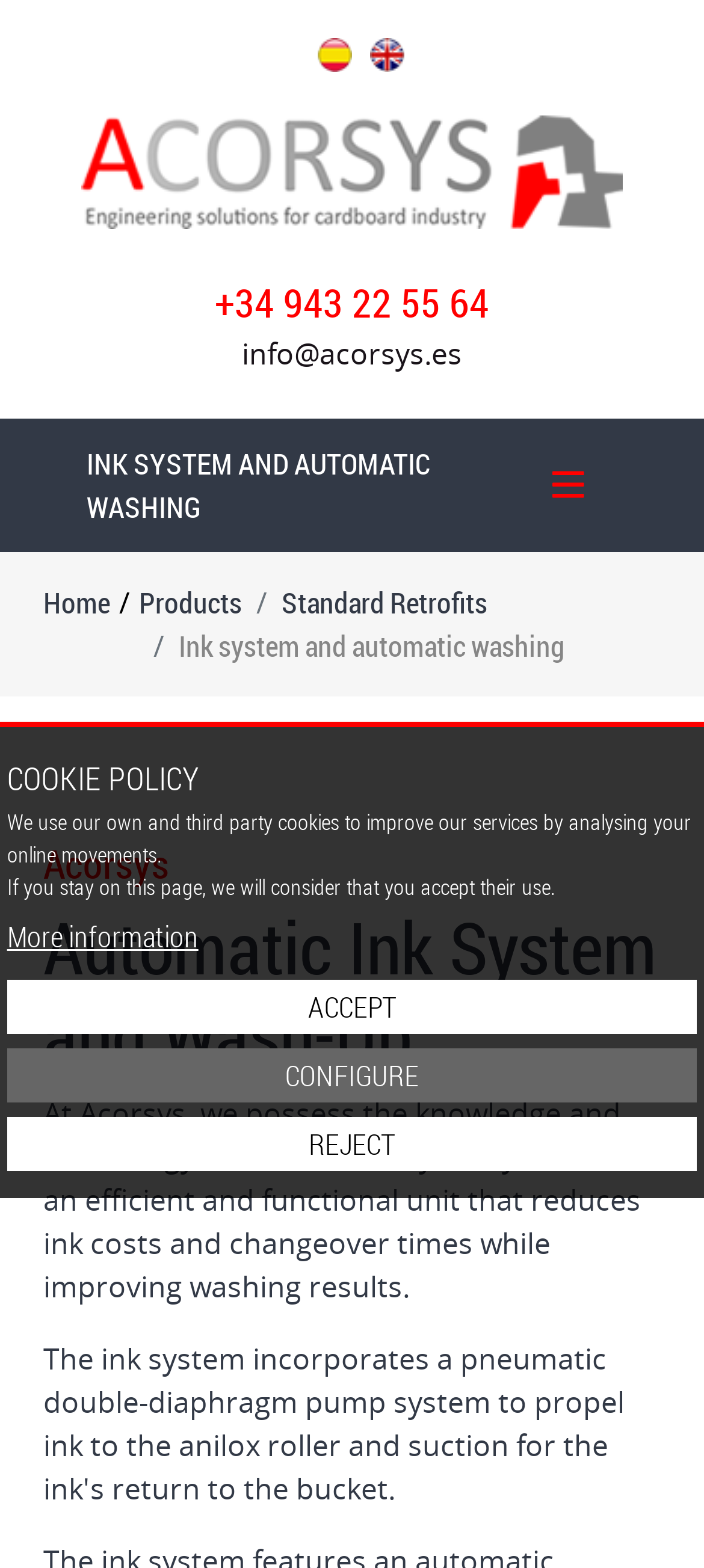Using the format (top-left x, top-left y, bottom-right x, bottom-right y), provide the bounding box coordinates for the described UI element. All values should be floating point numbers between 0 and 1: 繁體中文

None